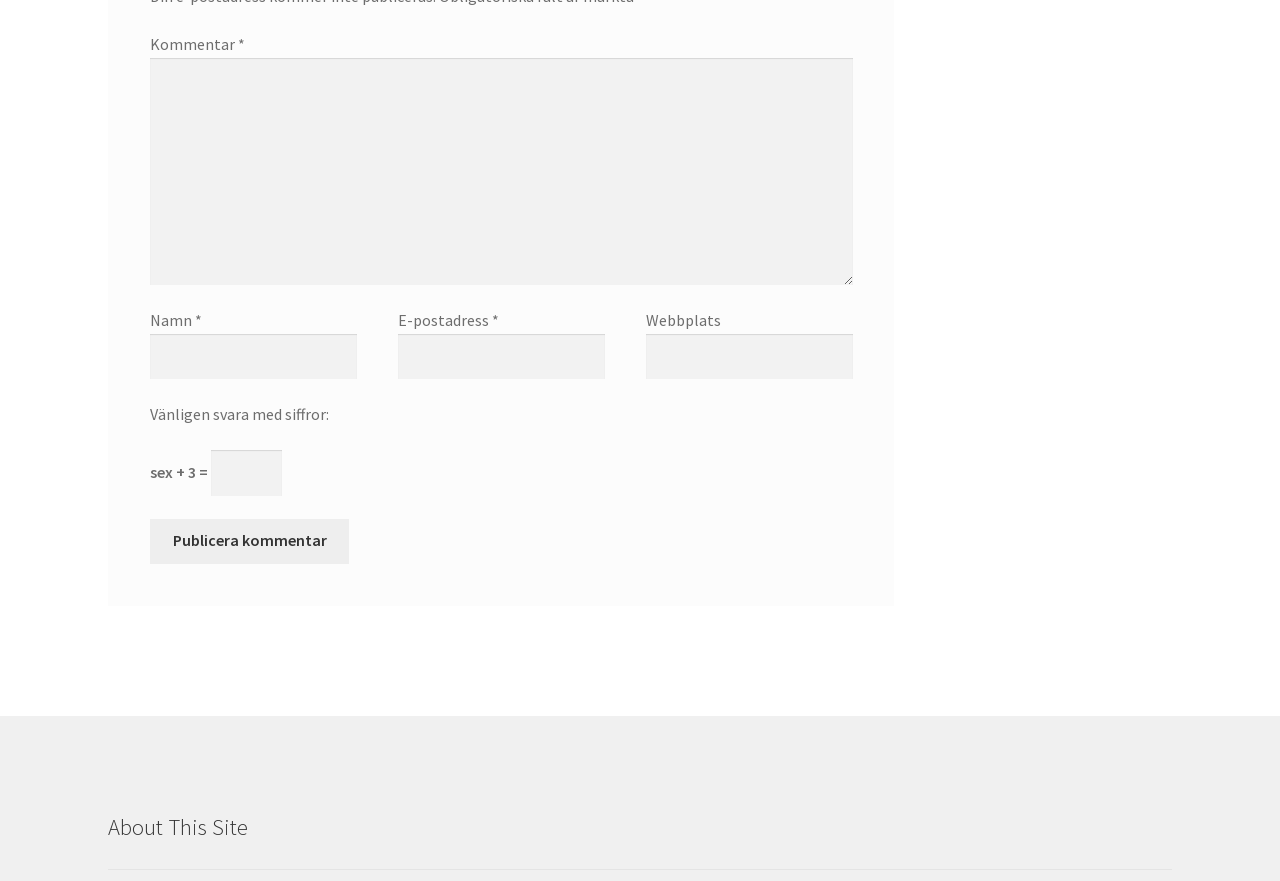Determine the bounding box for the UI element described here: "parent_node: Webbplats name="url"".

[0.505, 0.379, 0.666, 0.43]